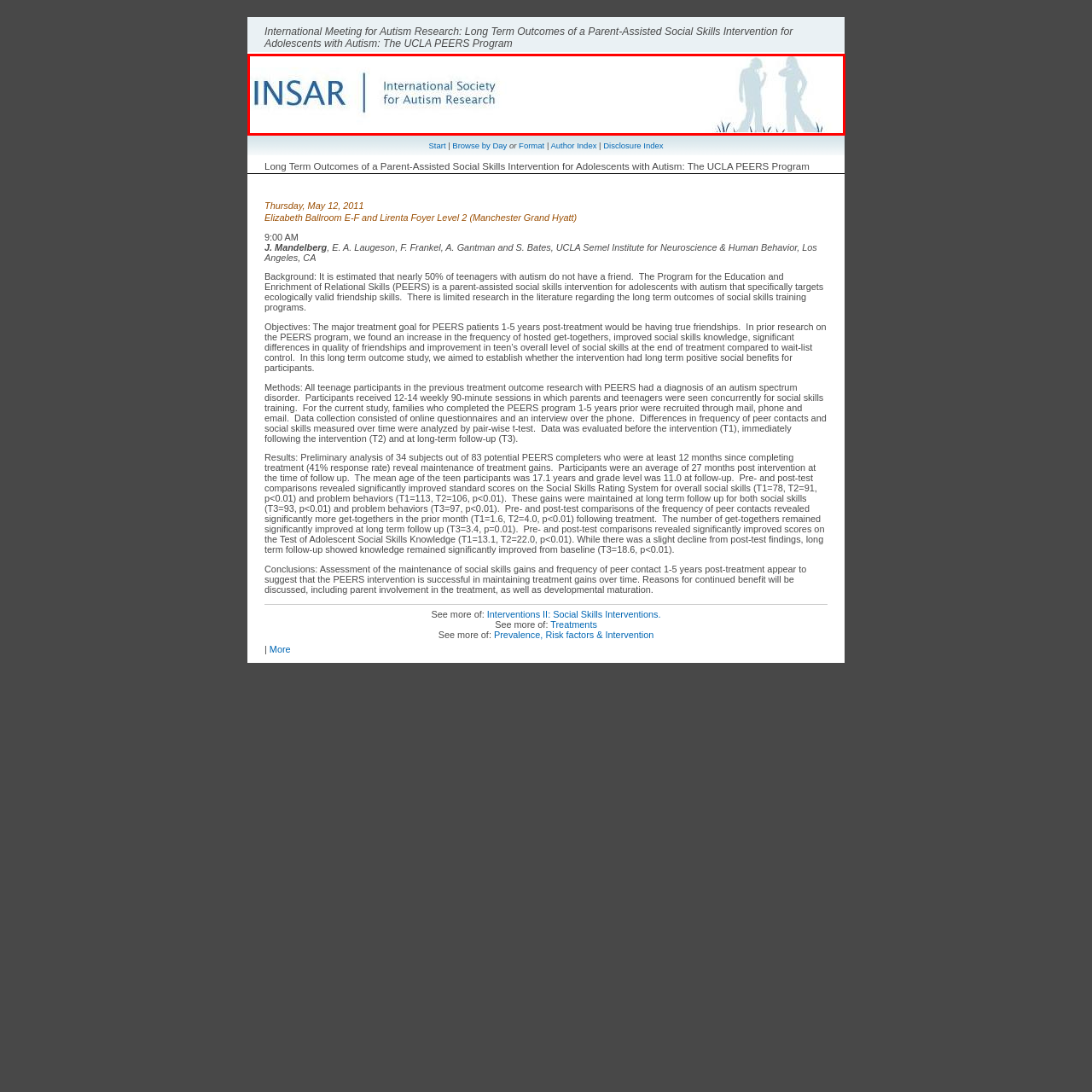Study the area of the image outlined in red and respond to the following question with as much detail as possible: How many figures are in the logo?

The caption describes the logo as featuring minimalistic silhouettes of two figures conversing in an outdoor setting, which implies that there are two figures in the logo.